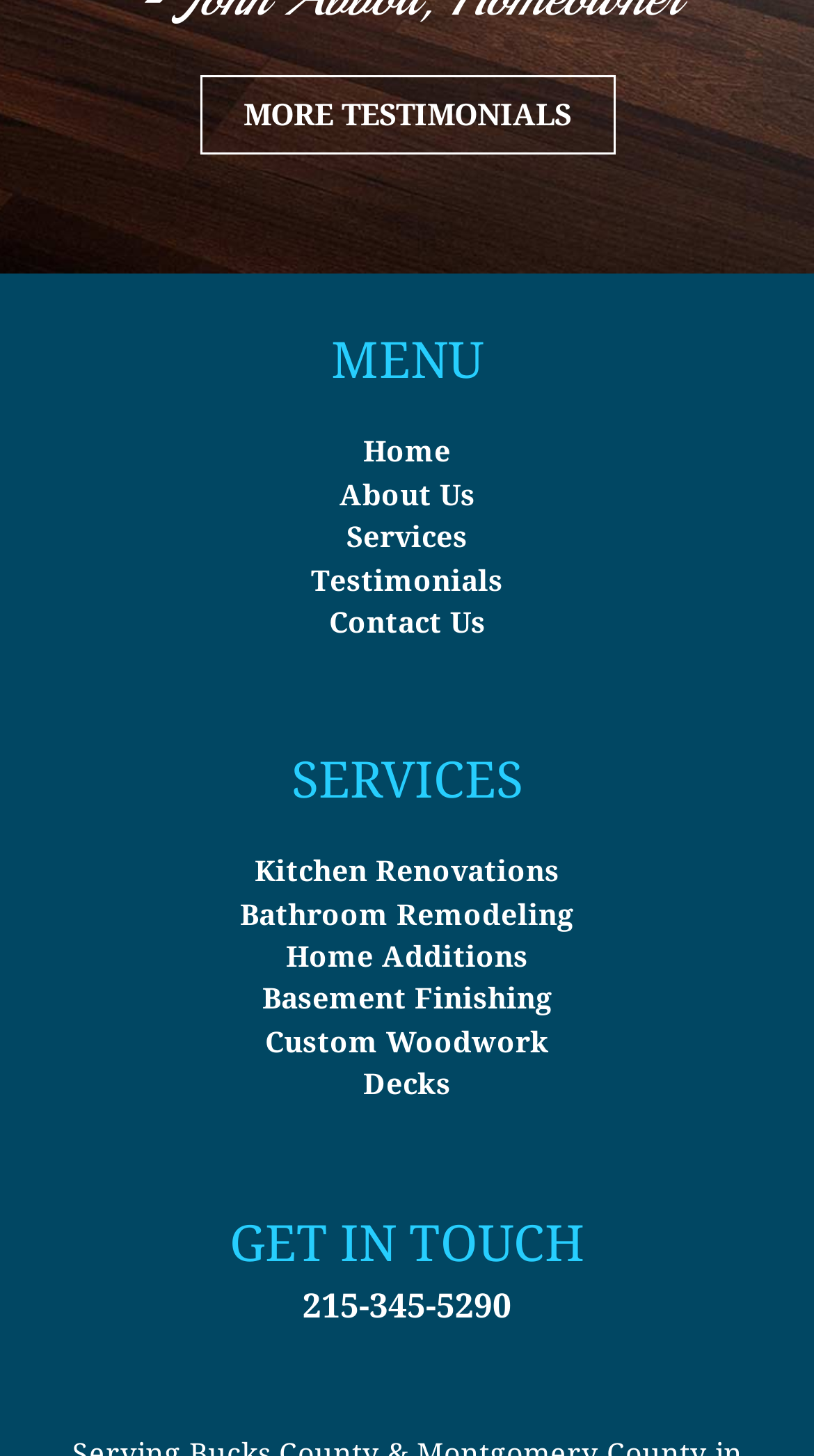Predict the bounding box of the UI element based on this description: "Testimonials".

[0.382, 0.387, 0.618, 0.409]